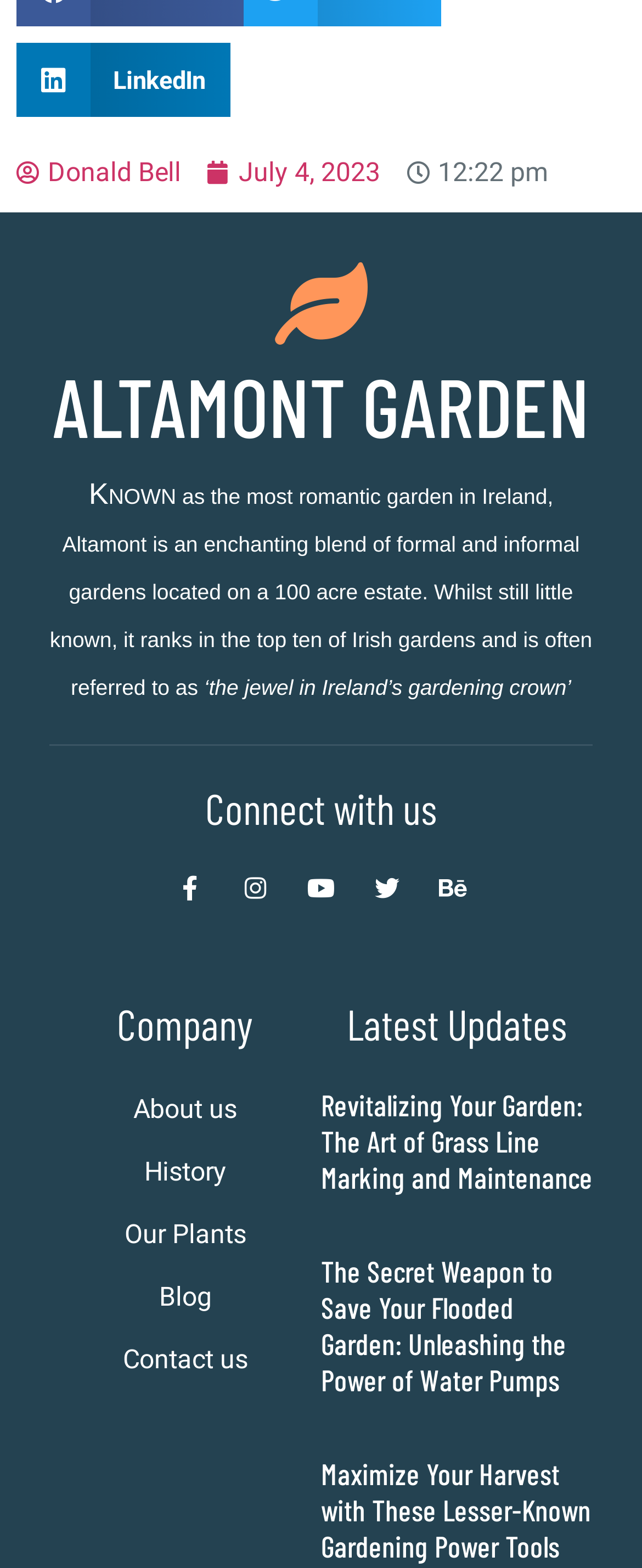Specify the bounding box coordinates of the area that needs to be clicked to achieve the following instruction: "Read about Altamont Garden".

[0.077, 0.239, 0.923, 0.277]